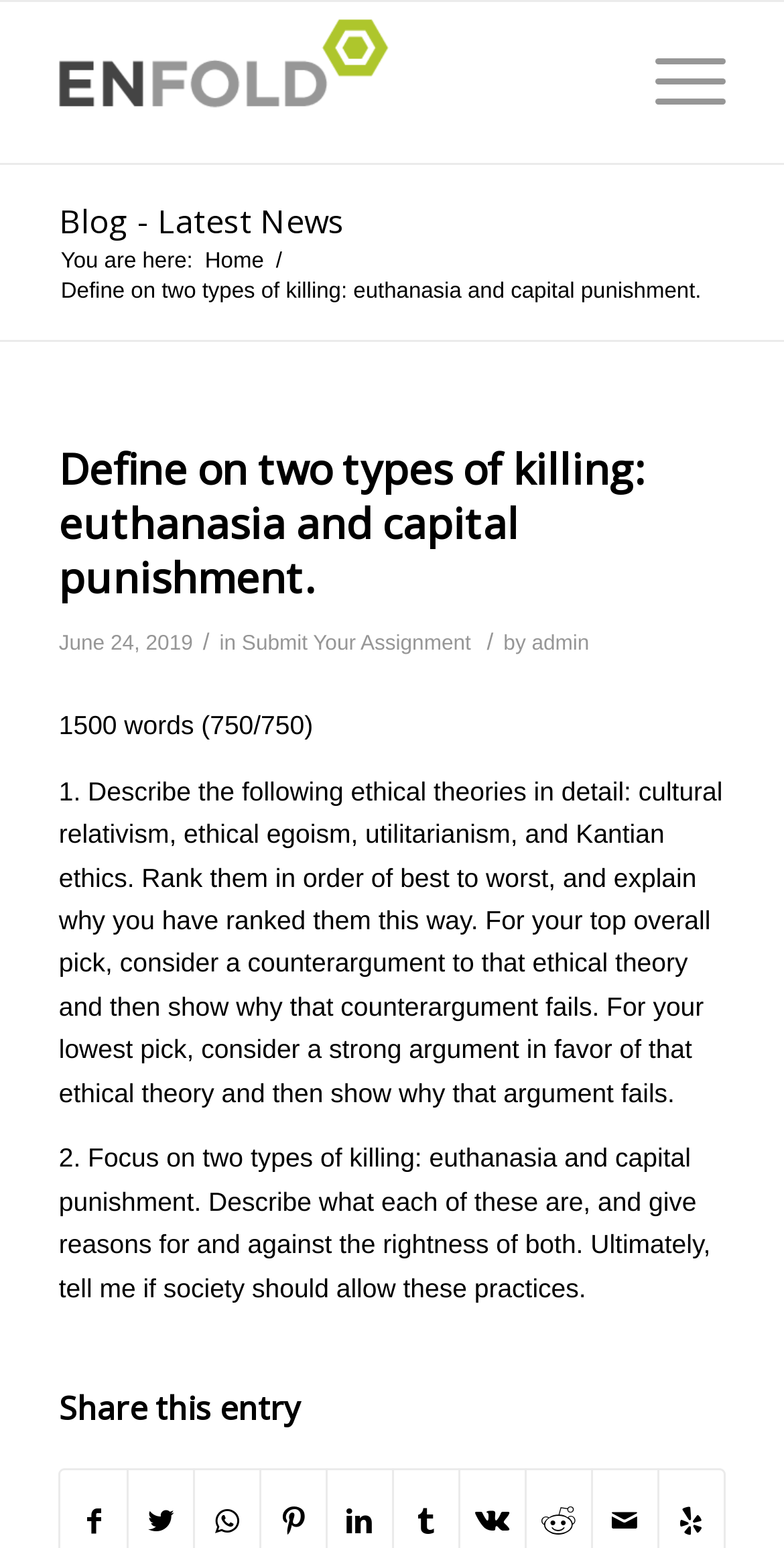Give a short answer using one word or phrase for the question:
How many words does the essay require?

1500 words